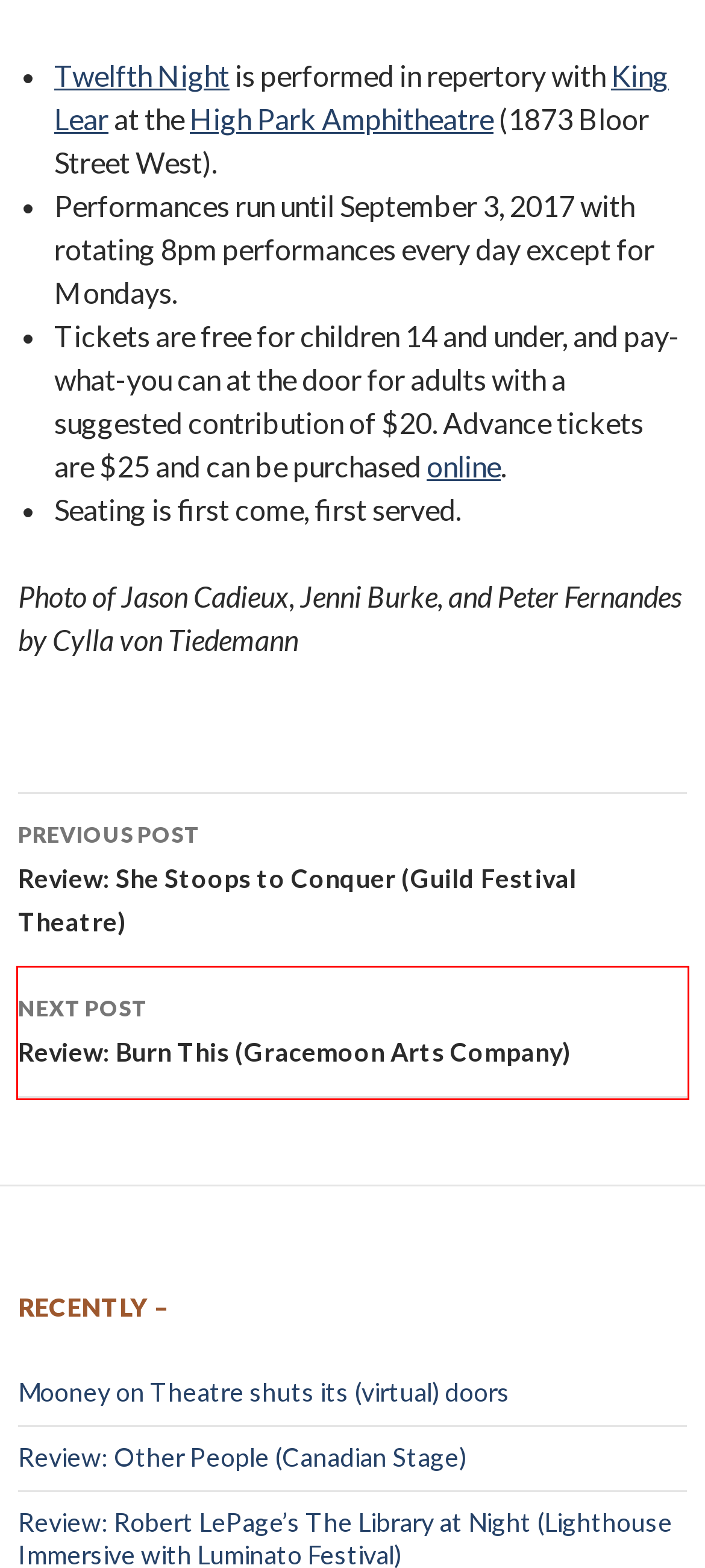Examine the screenshot of the webpage, which includes a red bounding box around an element. Choose the best matching webpage description for the page that will be displayed after clicking the element inside the red bounding box. Here are the candidates:
A. Review: Other People (Canadian Stage) | Mooney on Theatre
B. AMPD – York University – School of the Arts, Media, Performance & Design
C. Mooney on Theatre shuts its (virtual) doors | Mooney on Theatre
D. Review: She Stoops to Conquer (Guild Festival Theatre) | Mooney on Theatre
E. Review: Iphigenia and The Furies (on Taurian Land) (Theatre Passe Muraille) | Mooney on Theatre
F. Review: Burn This (Gracemoon Arts Company) | Mooney on Theatre
G. Mooney on Theatre | Toronto theatre for everyone.
H. Review: Welcome Back to the Future (The Second City) | Mooney on Theatre

F